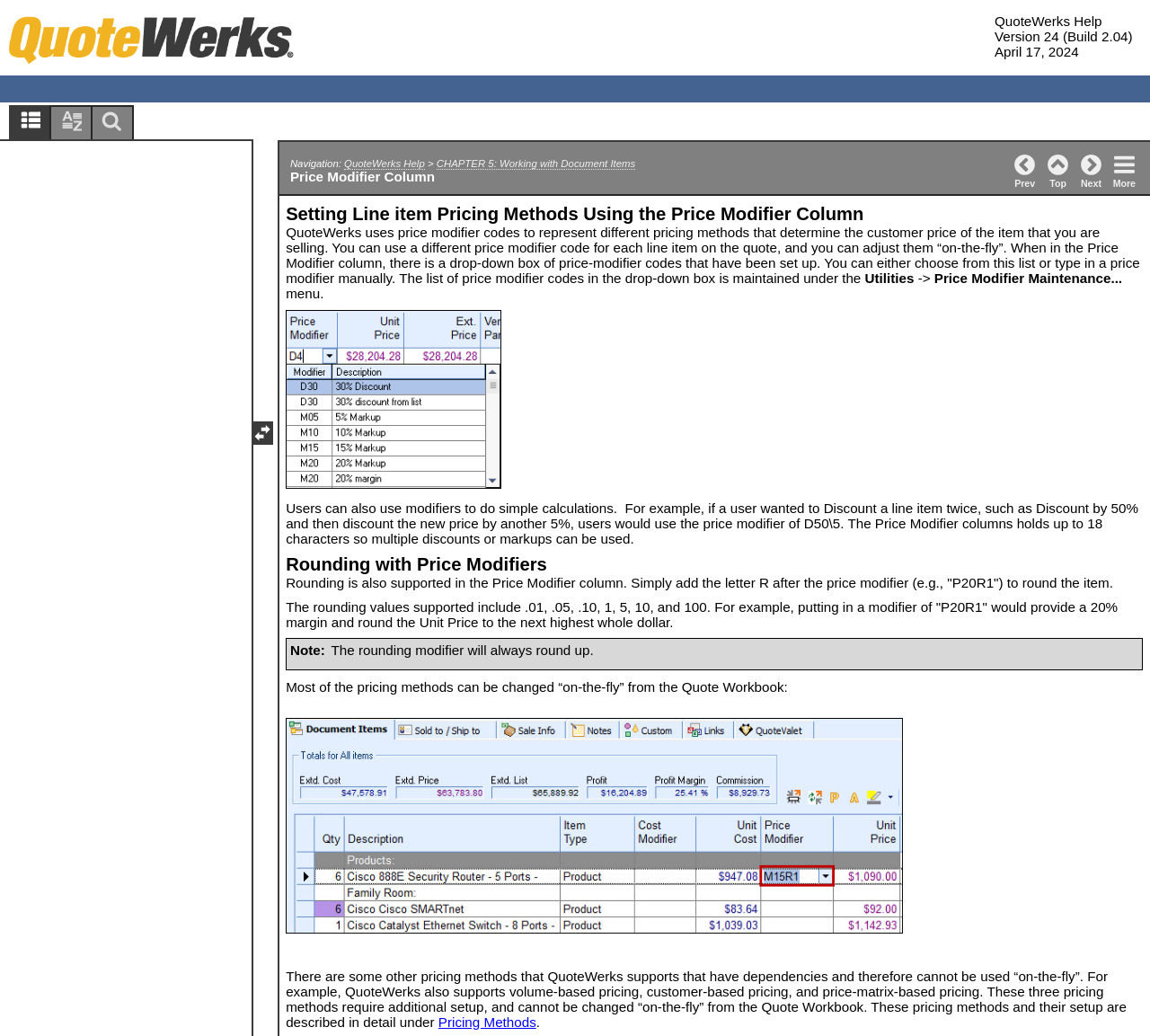Bounding box coordinates are specified in the format (top-left x, top-left y, bottom-right x, bottom-right y). All values are floating point numbers bounded between 0 and 1. Please provide the bounding box coordinate of the region this sentence describes: title="QuoteWerks"

[0.006, 0.016, 0.256, 0.065]